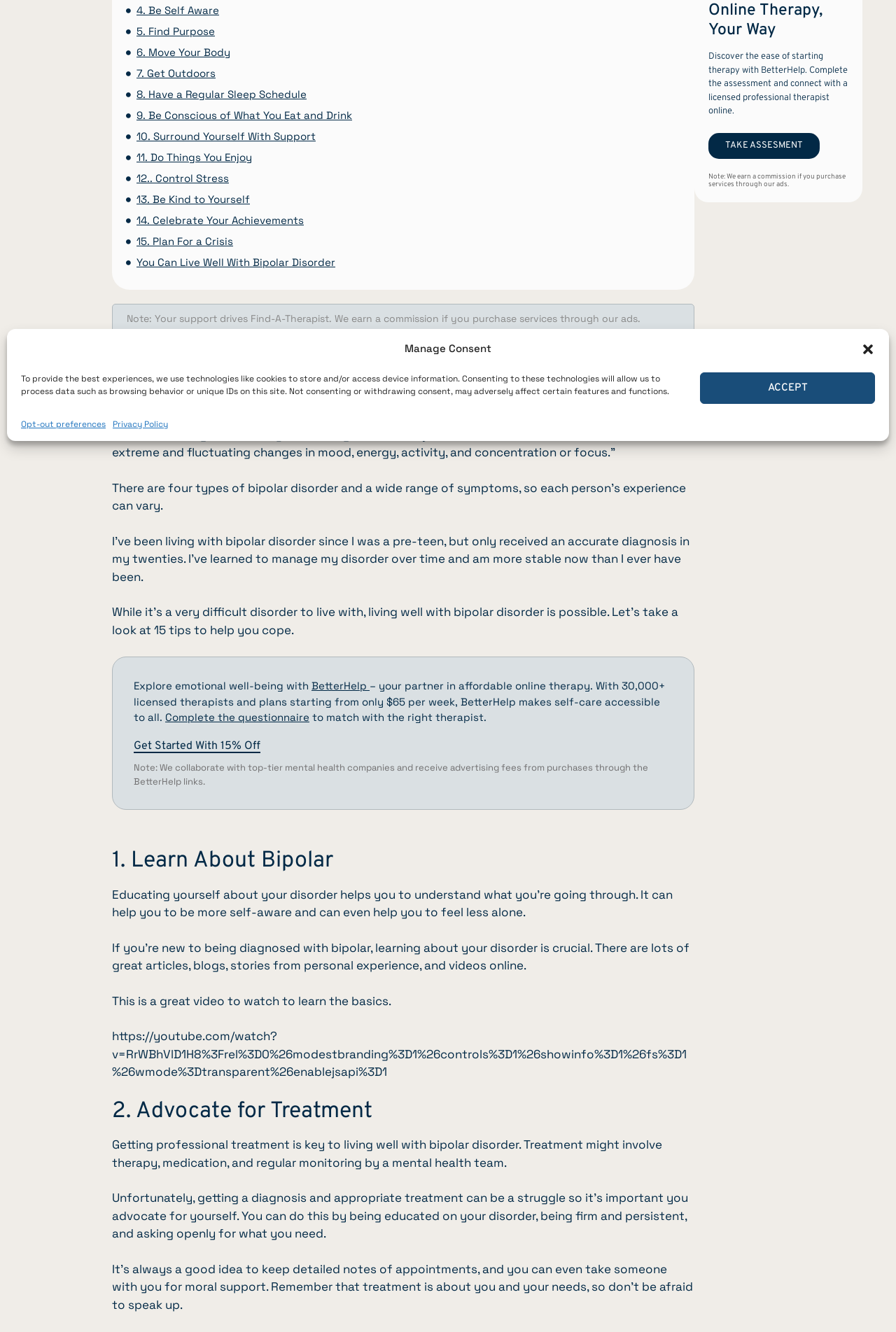Calculate the bounding box coordinates of the UI element given the description: "6. Move Your Body".

[0.152, 0.034, 0.257, 0.046]